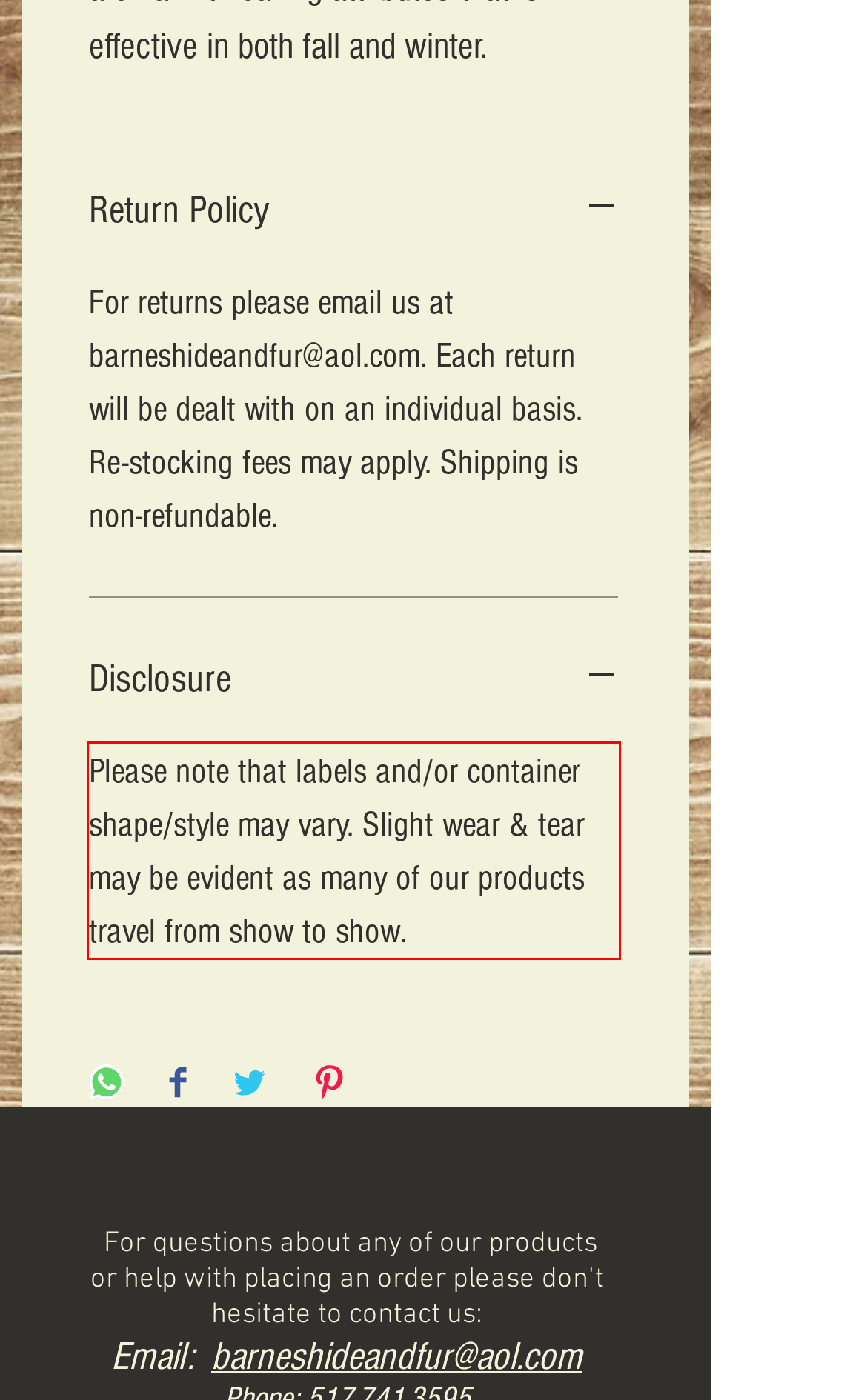Given the screenshot of the webpage, identify the red bounding box, and recognize the text content inside that red bounding box.

Please note that labels and/or container shape/style may vary. Slight wear & tear may be evident as many of our products travel from show to show.